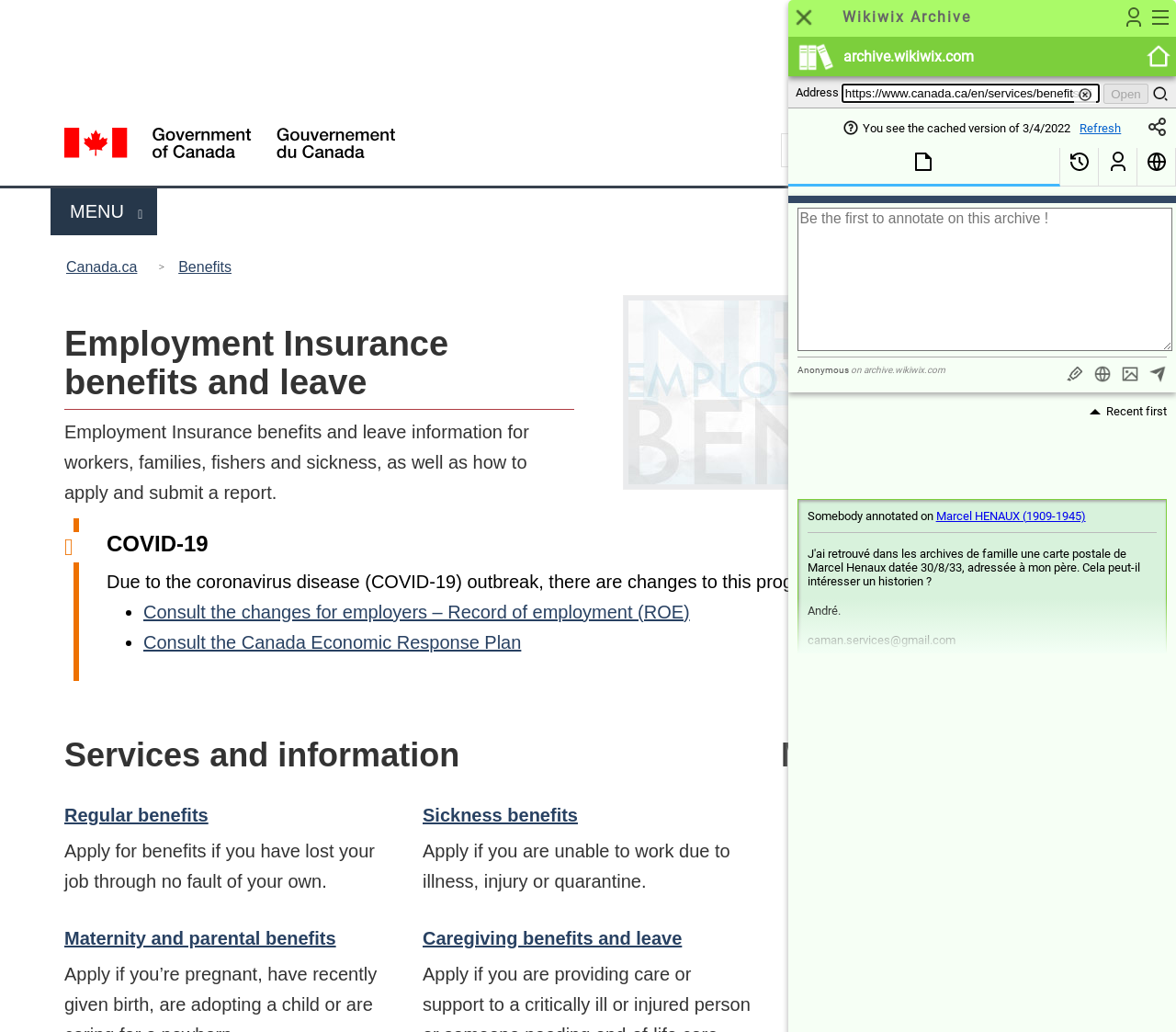Please find the bounding box coordinates in the format (top-left x, top-left y, bottom-right x, bottom-right y) for the given element description. Ensure the coordinates are floating point numbers between 0 and 1. Description: / Gouvernement du Canada

[0.055, 0.124, 0.336, 0.159]